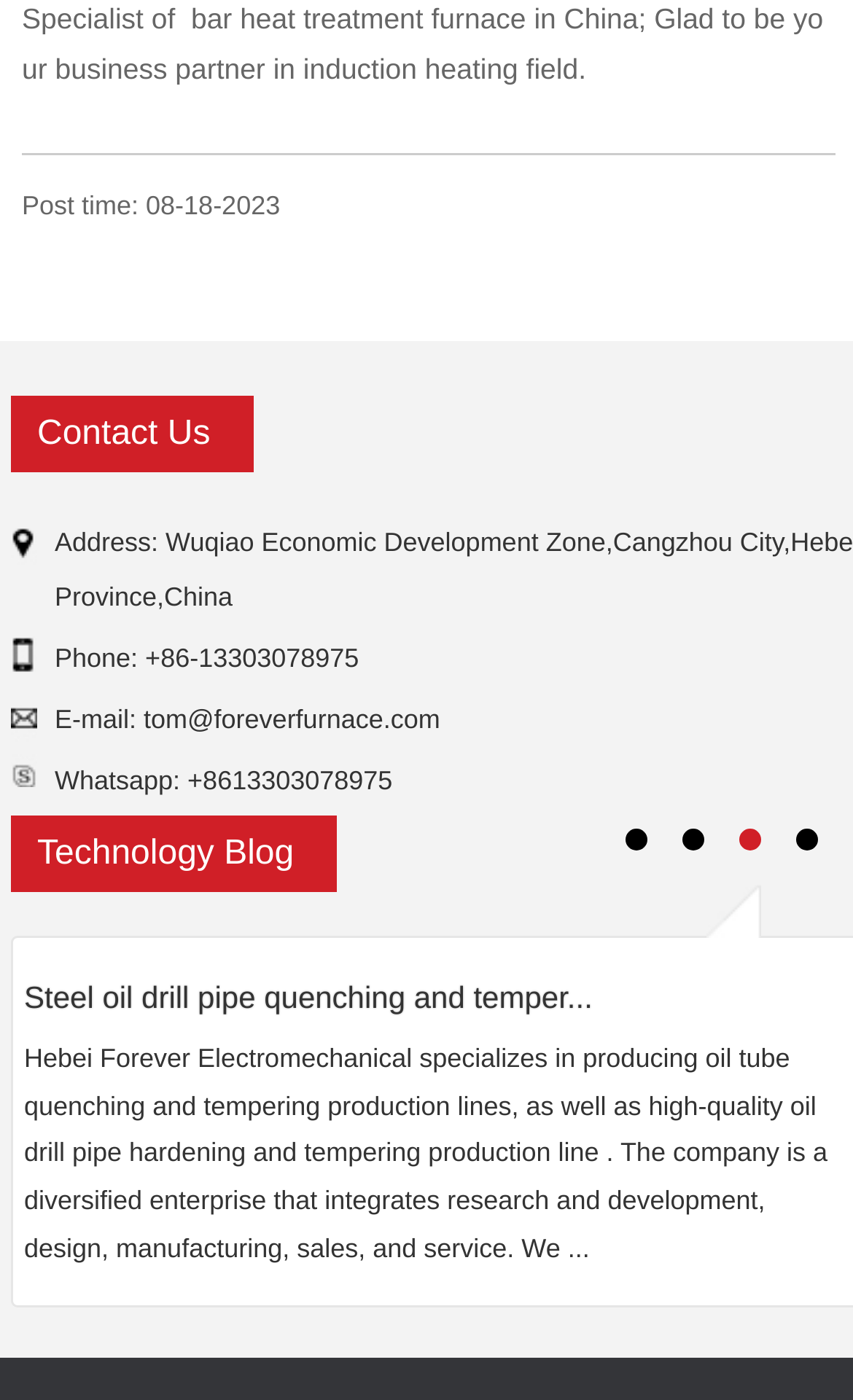What is the topic of the blog post?
Provide a fully detailed and comprehensive answer to the question.

I found the topic of the blog post by looking at the 'Technology Blog' section, where the first link is titled 'Steel oil drill pipe quenching and temper...'.